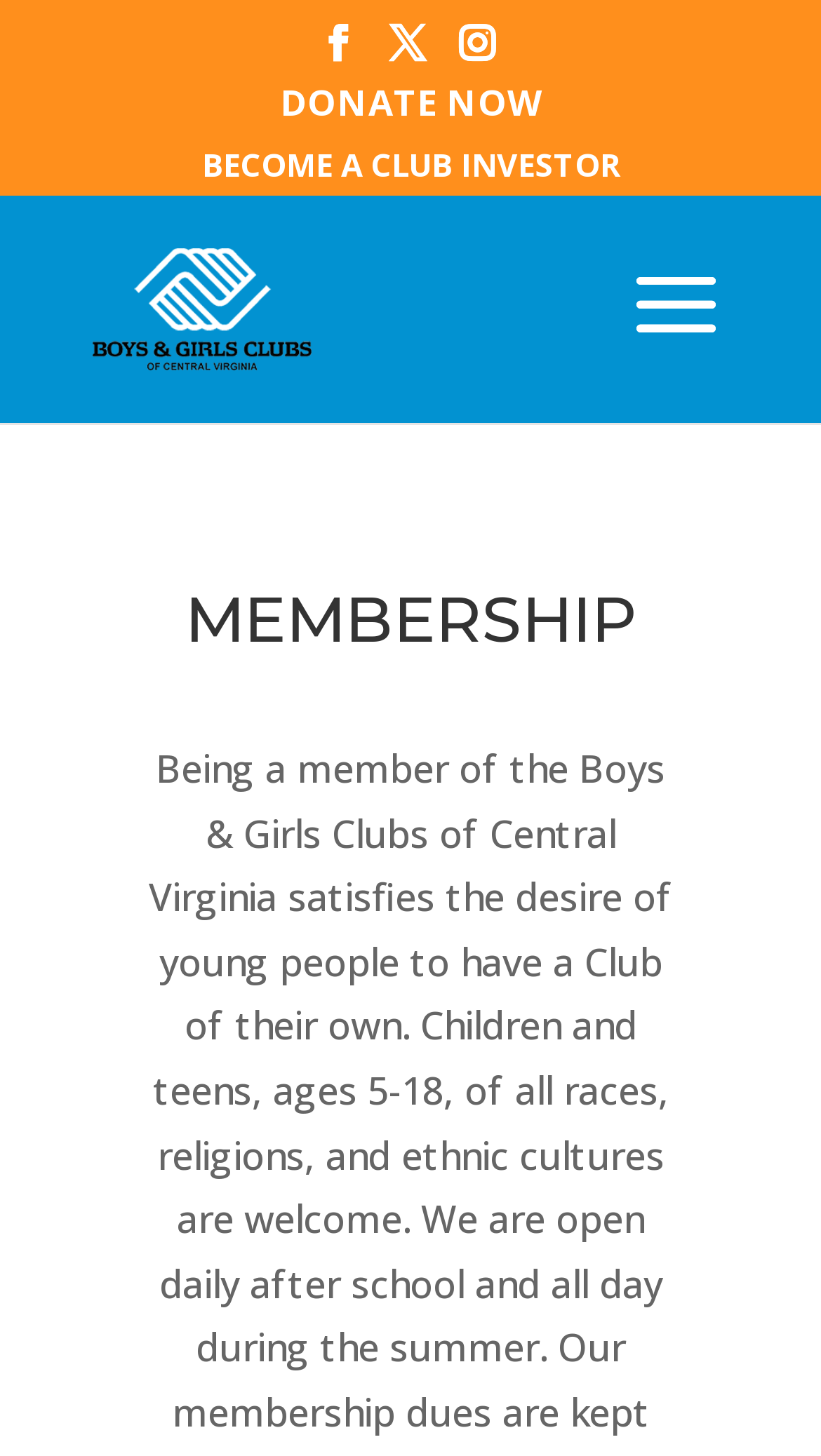What is the purpose of the search box?
Based on the visual, give a brief answer using one word or a short phrase.

To search the website